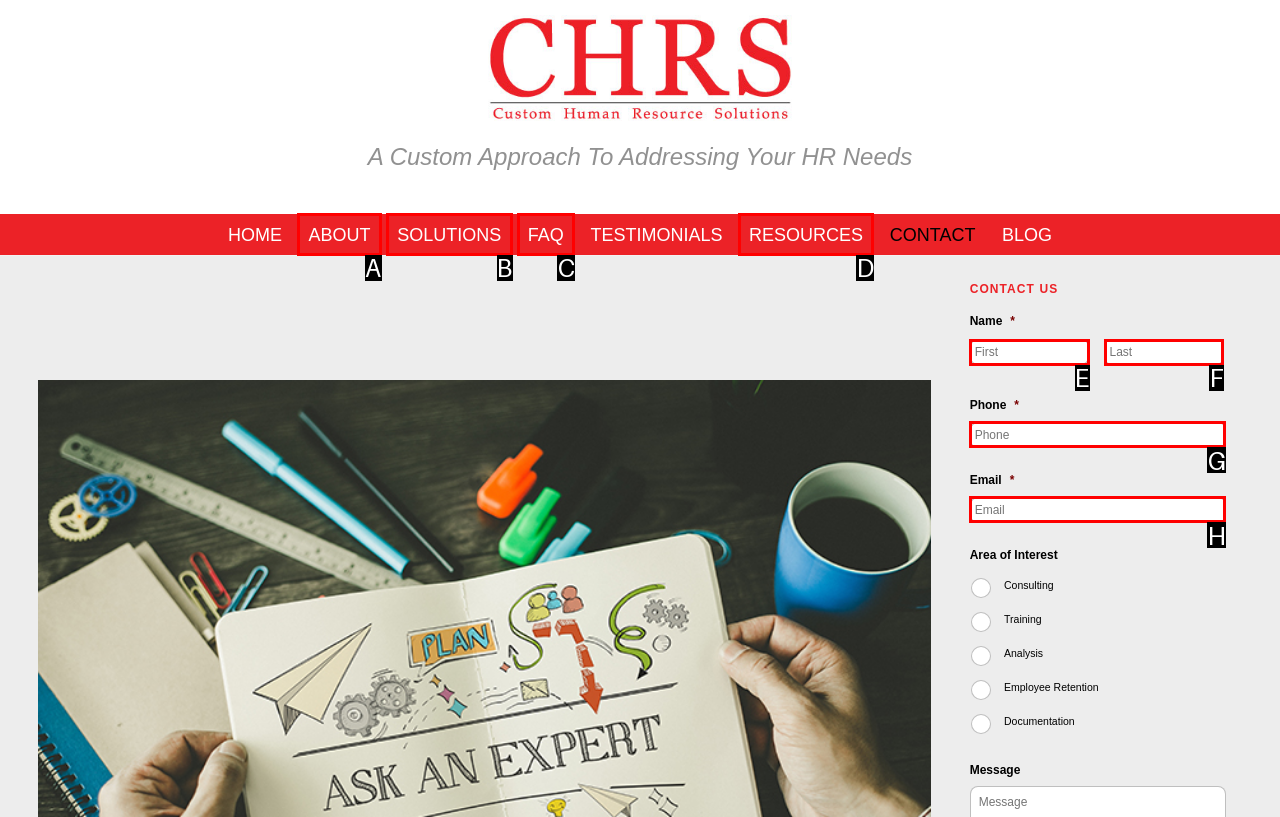Tell me which one HTML element best matches the description: parent_node: First name="input_1.3" placeholder="First" Answer with the option's letter from the given choices directly.

E